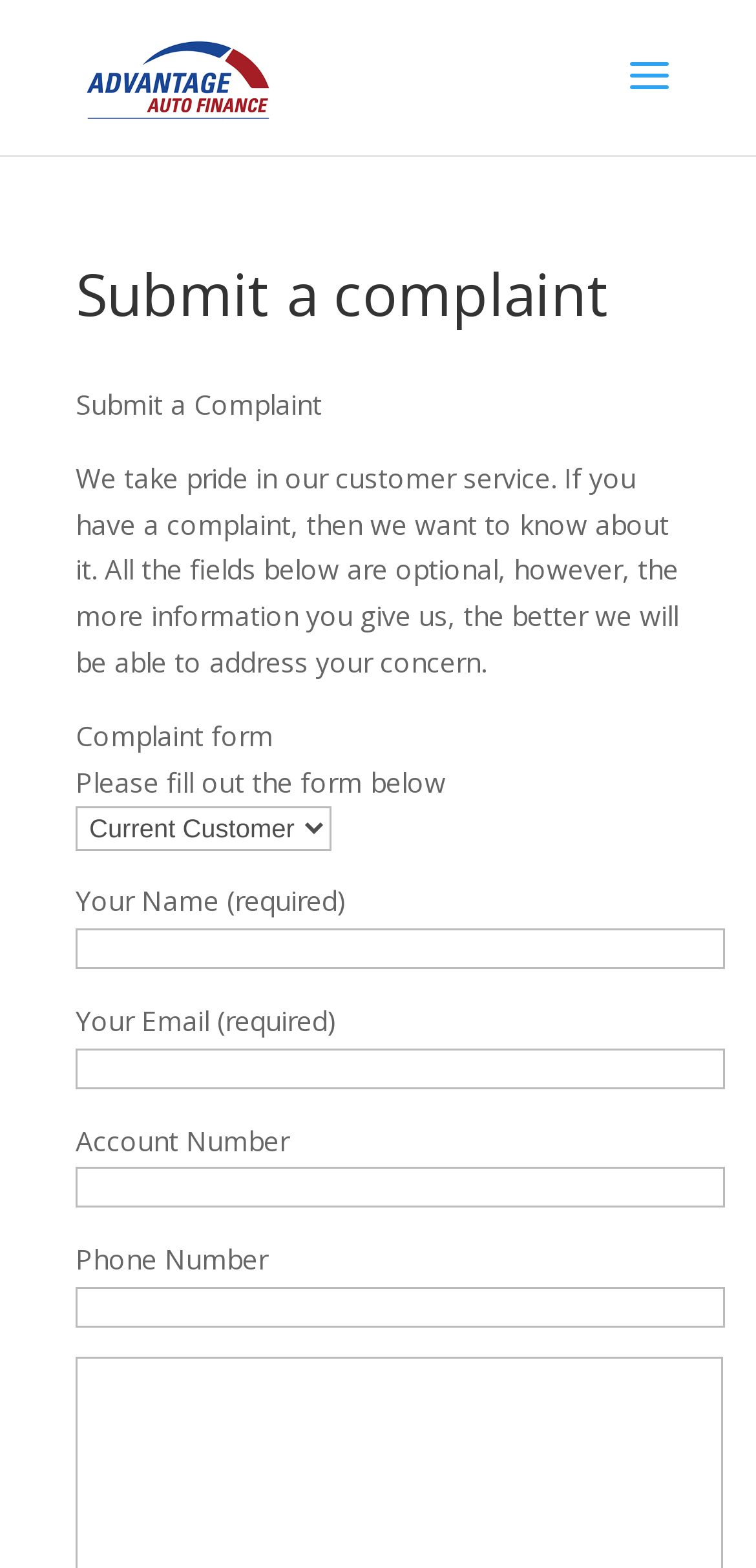Generate the title text from the webpage.

Submit a complaint